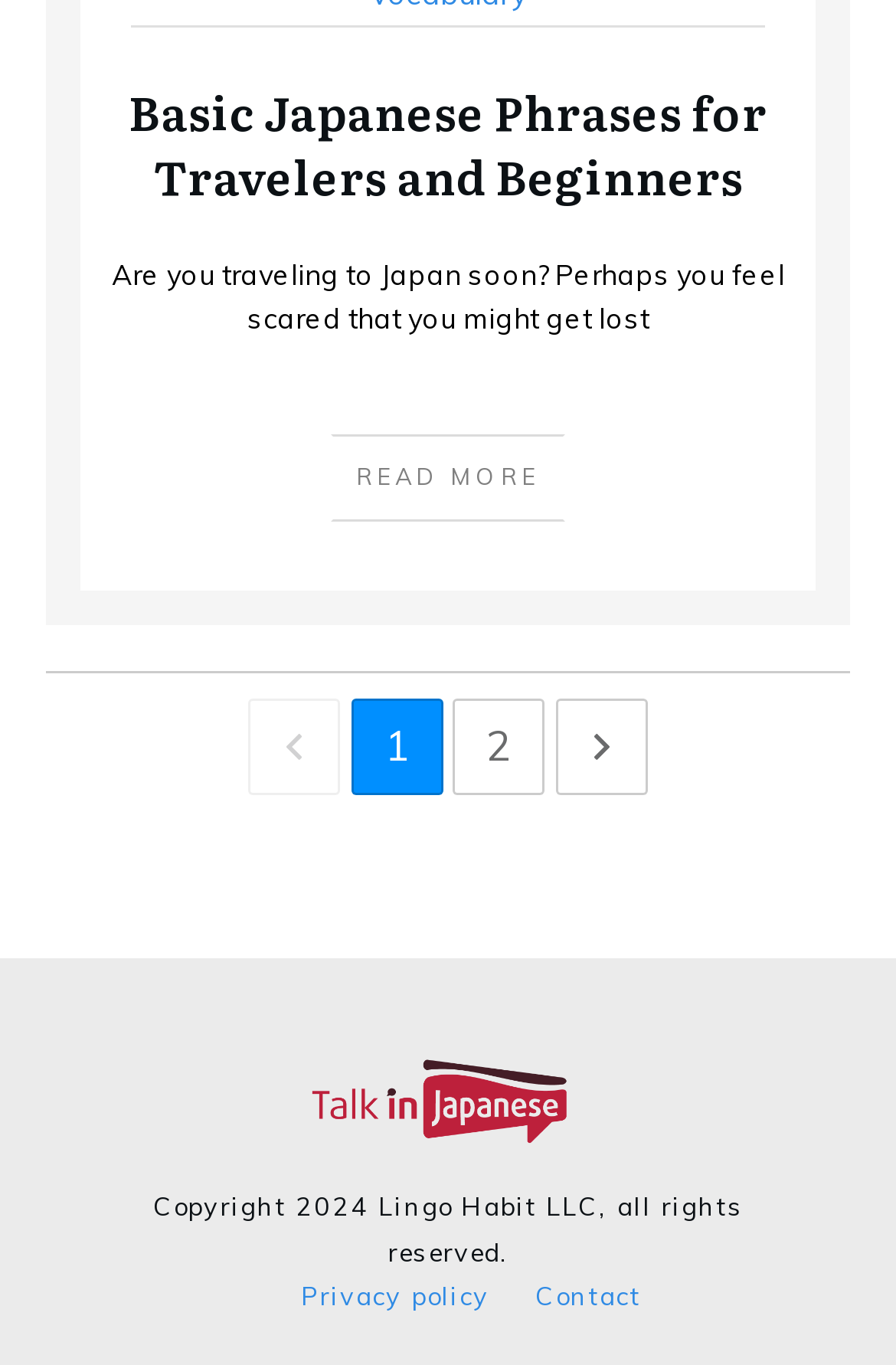Given the description of a UI element: "Contact", identify the bounding box coordinates of the matching element in the webpage screenshot.

[0.597, 0.937, 0.715, 0.961]